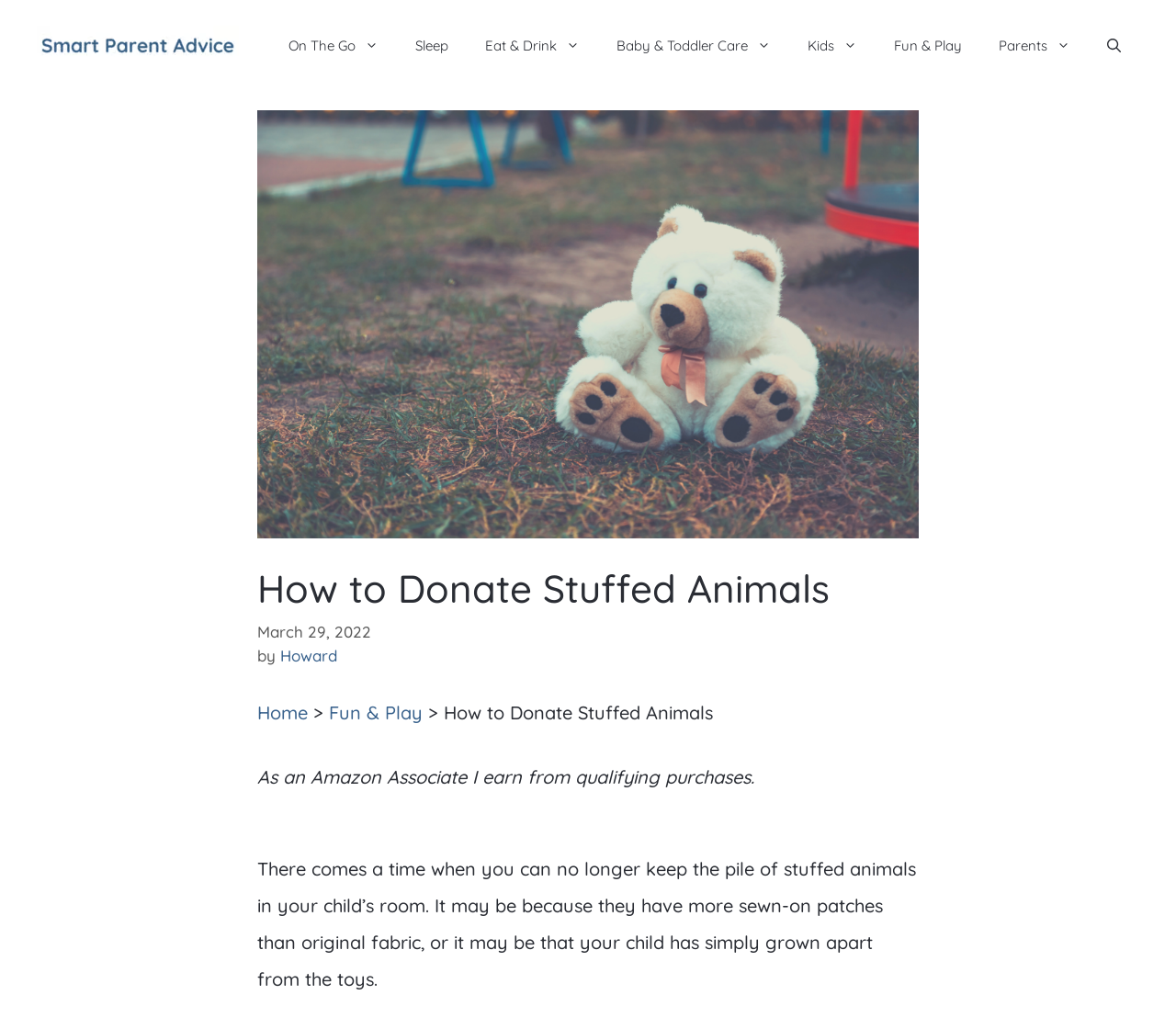Provide your answer to the question using just one word or phrase: What is the website's name?

Smart Parent Advice